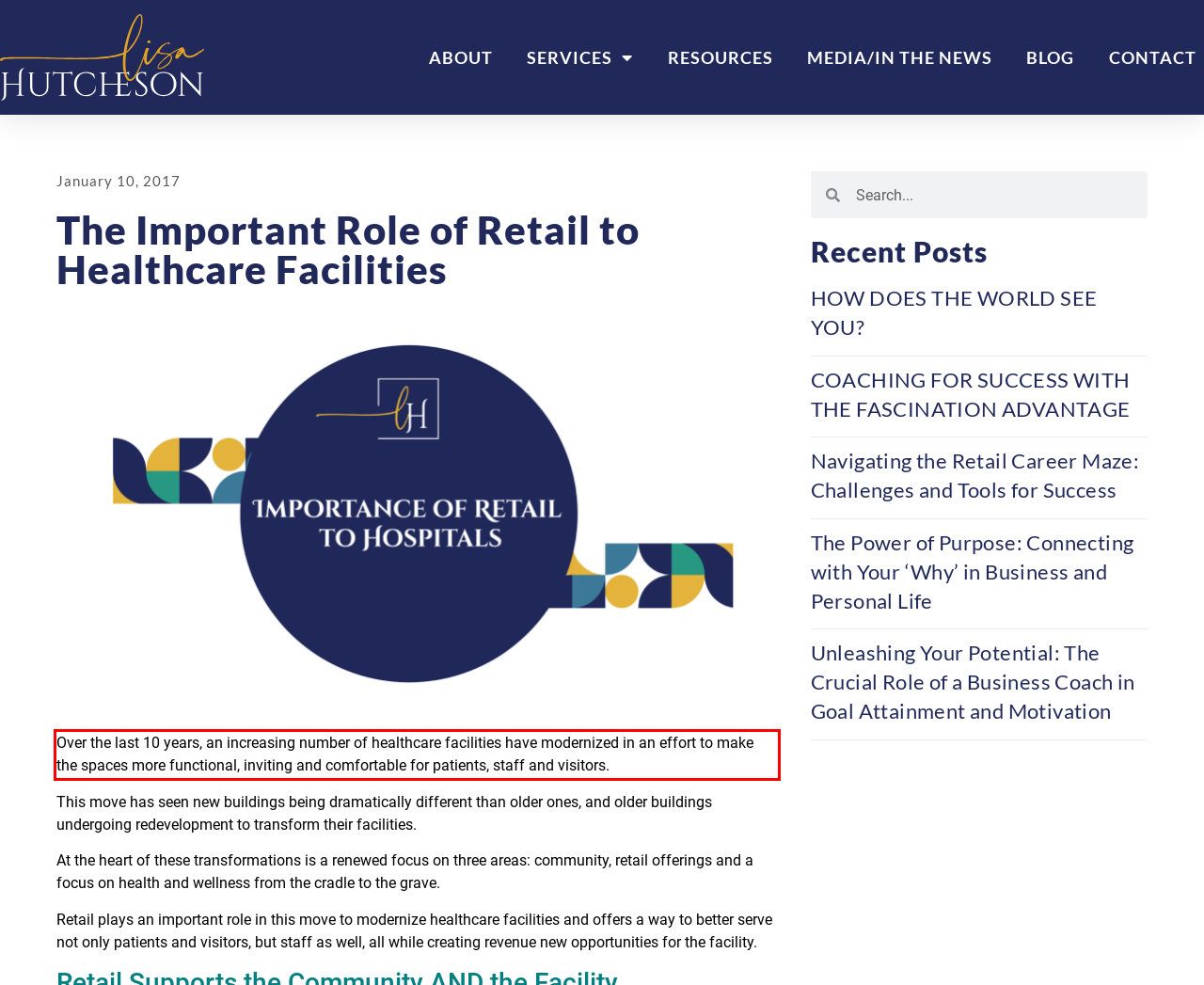You have a screenshot of a webpage, and there is a red bounding box around a UI element. Utilize OCR to extract the text within this red bounding box.

Over the last 10 years, an increasing number of healthcare facilities have modernized in an effort to make the spaces more functional, inviting and comfortable for patients, staff and visitors.